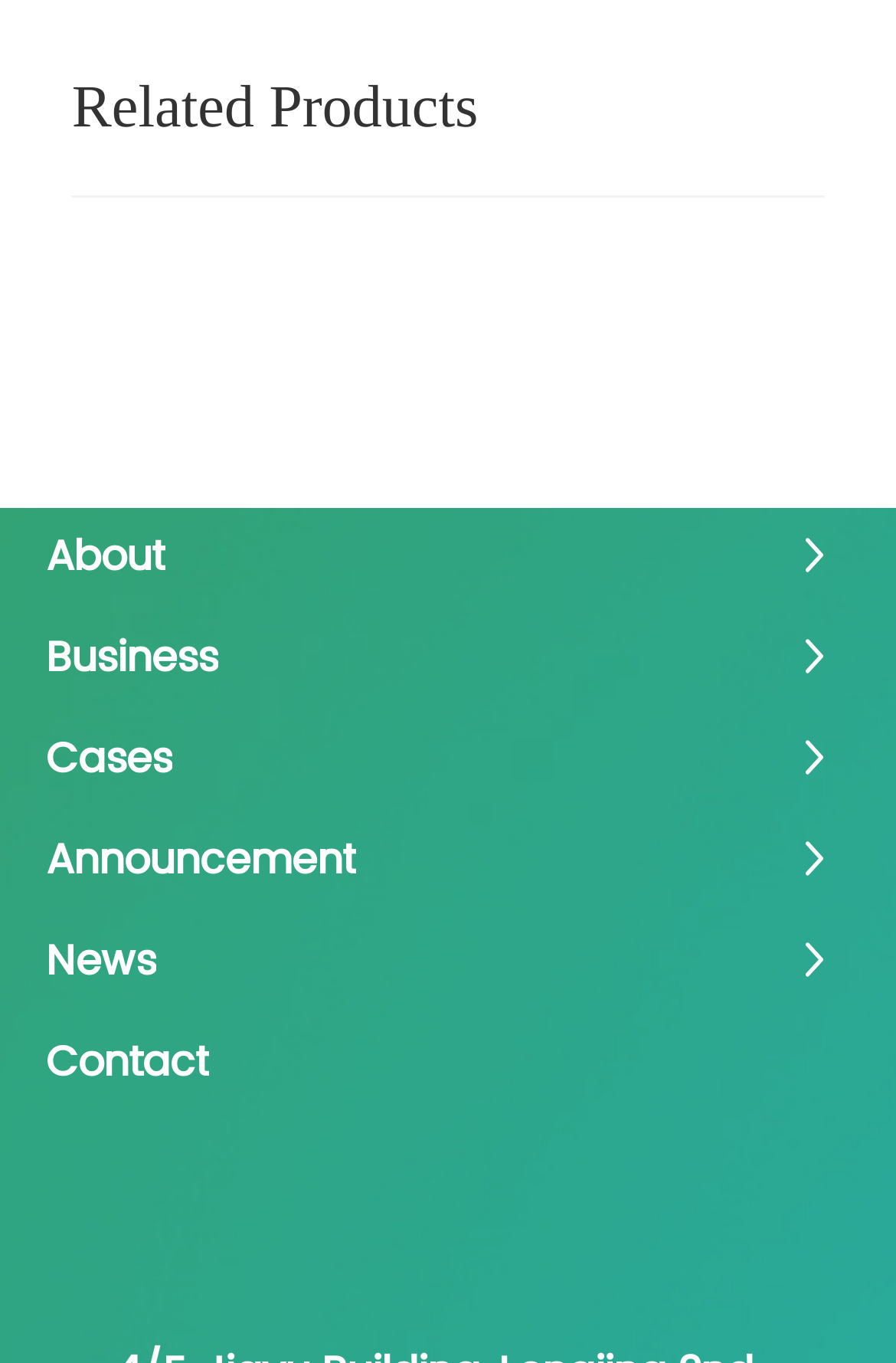Find the bounding box coordinates for the HTML element specified by: "Franco".

None